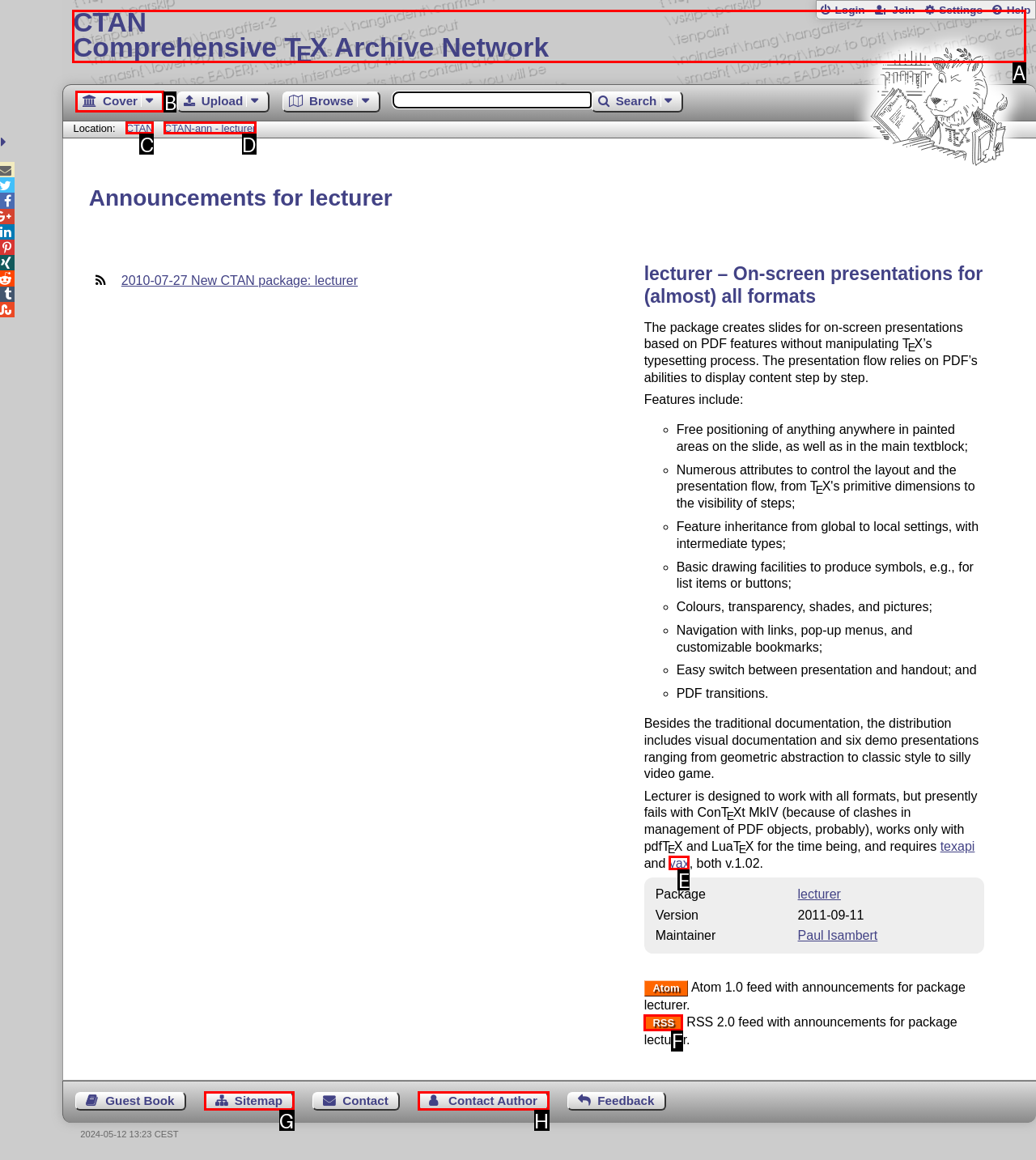Choose the letter of the element that should be clicked to complete the task: Click on the CTAN Comprehensive T E X Archive Network link
Answer with the letter from the possible choices.

A